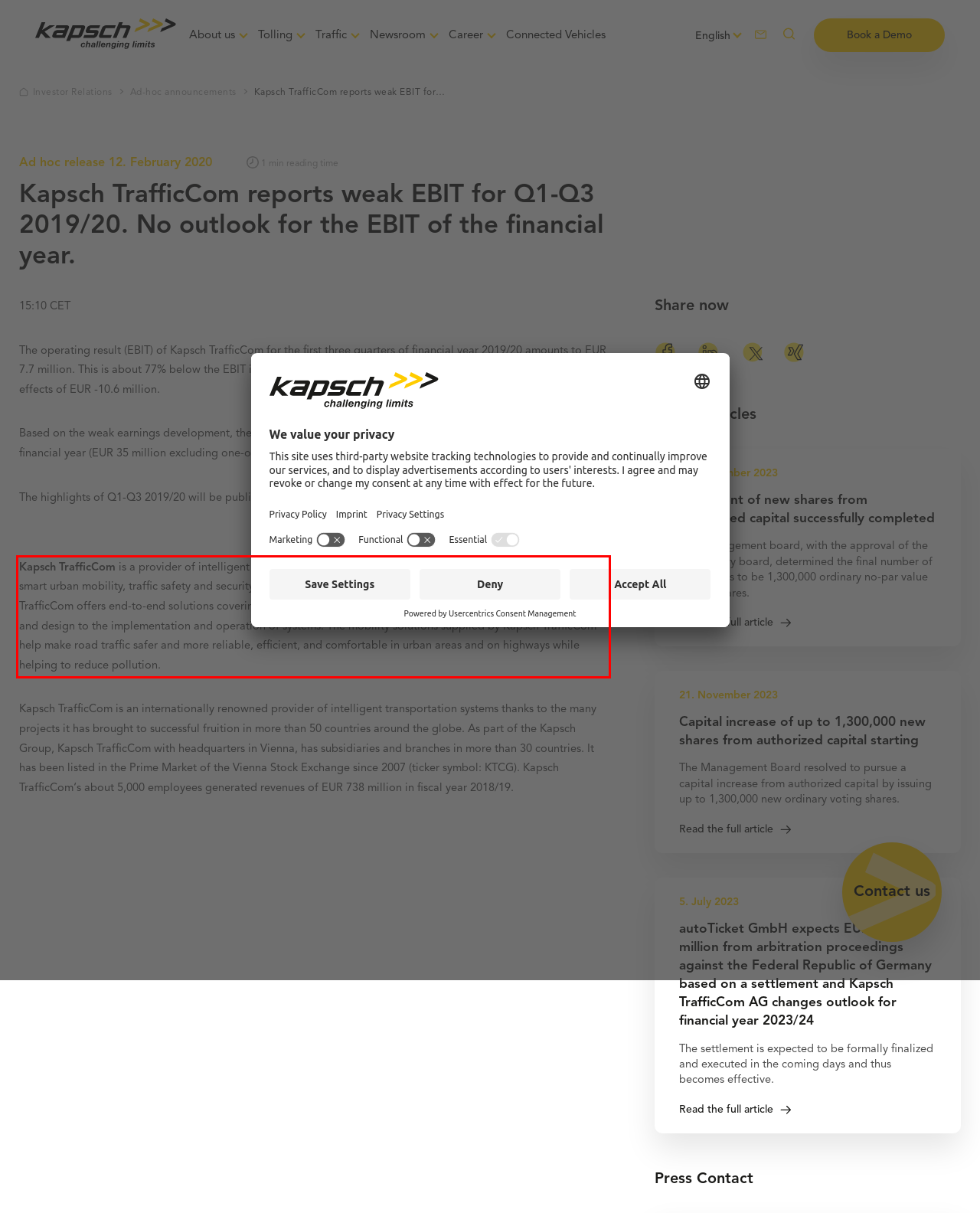Using the provided screenshot of a webpage, recognize the text inside the red rectangle bounding box by performing OCR.

Kapsch TrafficCom is a provider of intelligent transportation systems in the fields of tolling, traffic management, smart urban mobility, traffic safety and security, and connected vehicles. As a one-stop solutions provider, Kapsch TrafficCom offers end-to-end solutions covering the entire value creation chain of its customers, from components and design to the implementation and operation of systems. The mobility solutions supplied by Kapsch TrafficCom help make road traffic safer and more reliable, efficient, and comfortable in urban areas and on highways while helping to reduce pollution.